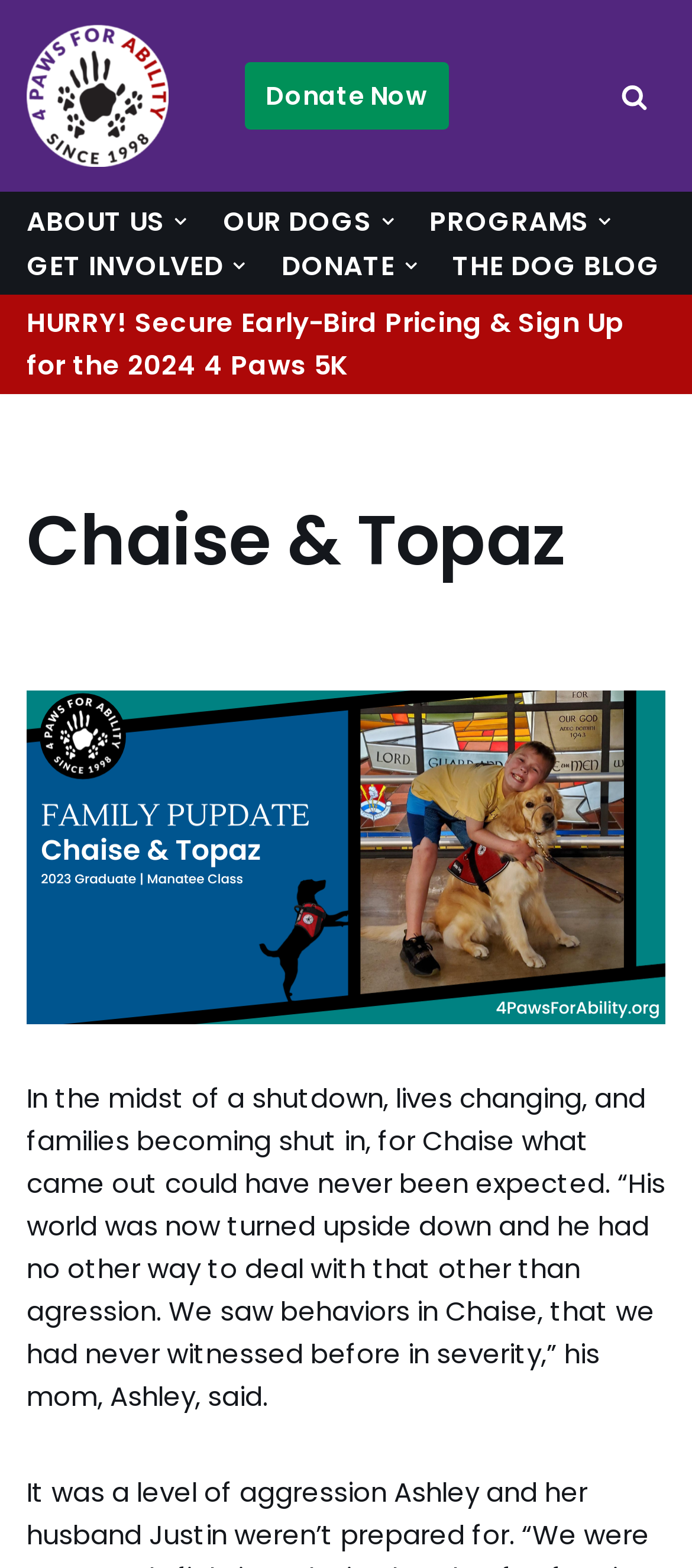How many links are there in the secondary menu?
Using the image as a reference, give an elaborate response to the question.

I looked at the navigation element with the text 'Secondary Menu' and saw only one link, which is 'HURRY! Secure Early-Bird Pricing & Sign Up for the 2024 4 Paws 5K'. This suggests that there is only one link in the secondary menu.